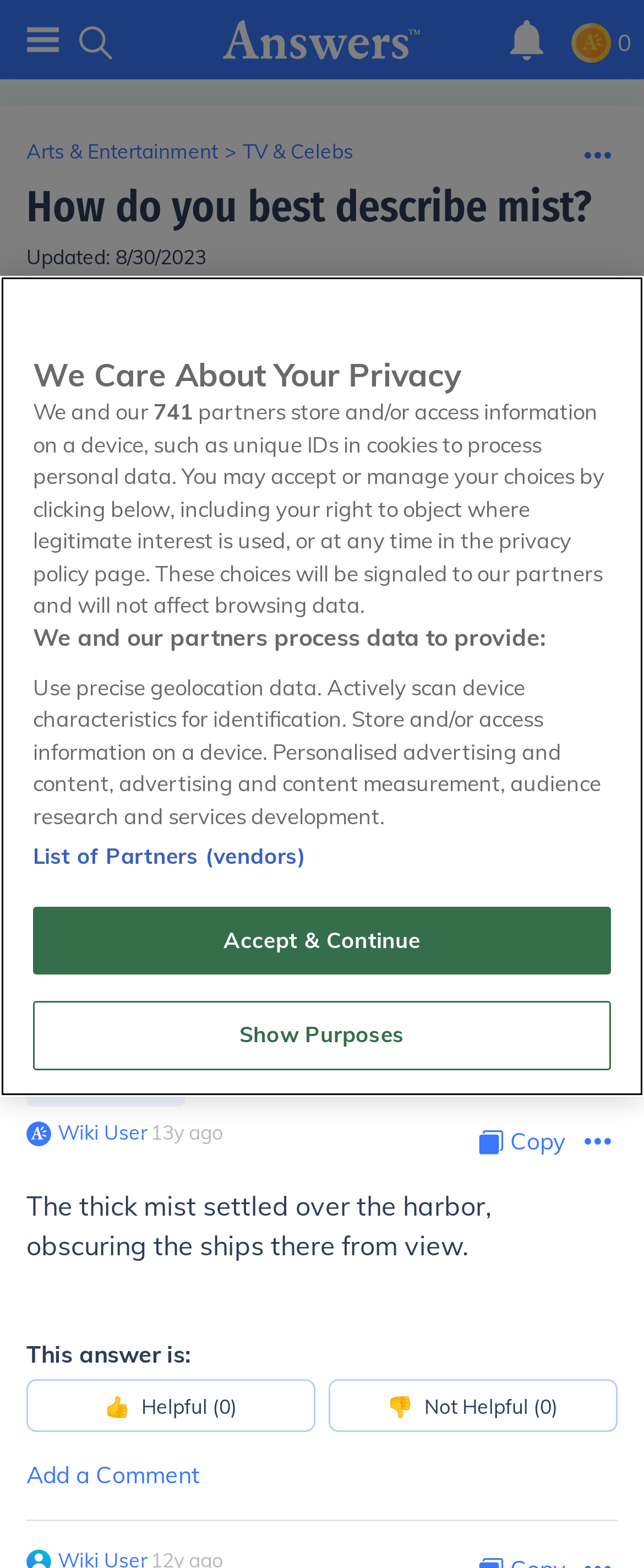Identify the bounding box of the UI element described as follows: "Add a Comment". Provide the coordinates as four float numbers in the range of 0 to 1 [left, top, right, bottom].

[0.041, 0.53, 0.959, 0.552]